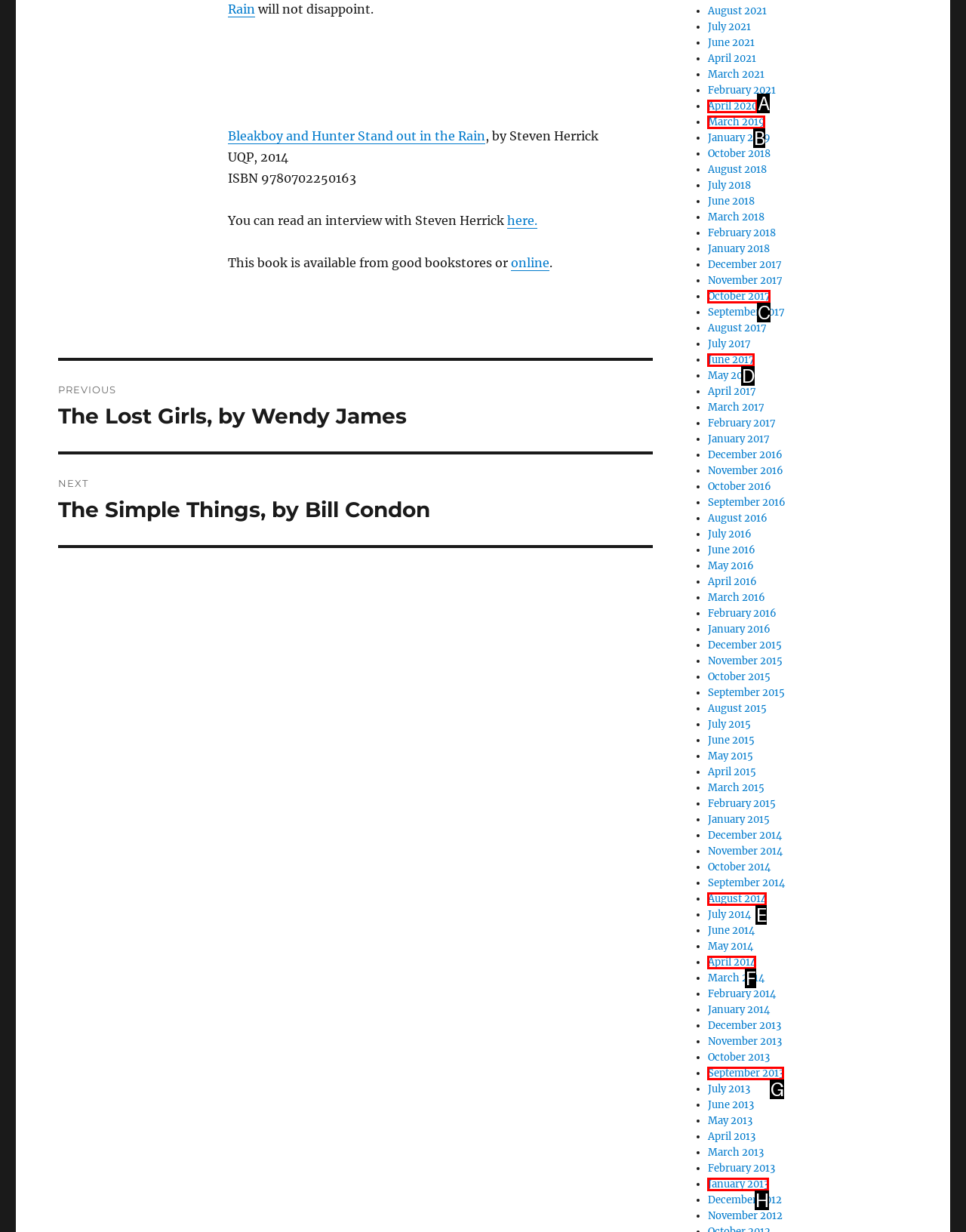Find the HTML element that matches the description: June 2017. Answer using the letter of the best match from the available choices.

D